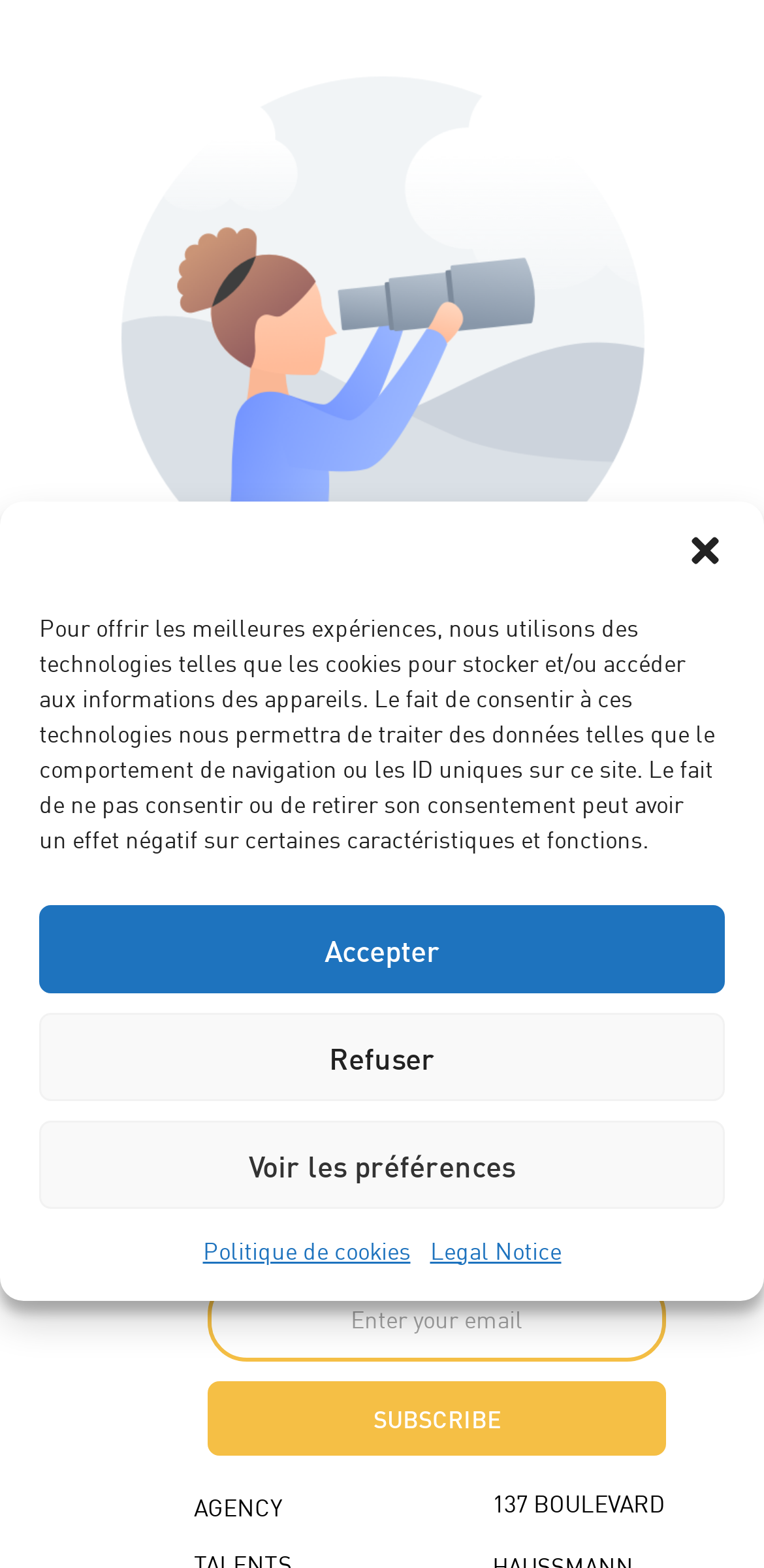What can you do with your email on this page?
Please provide a single word or phrase answer based on the image.

Subscribe to newsletter